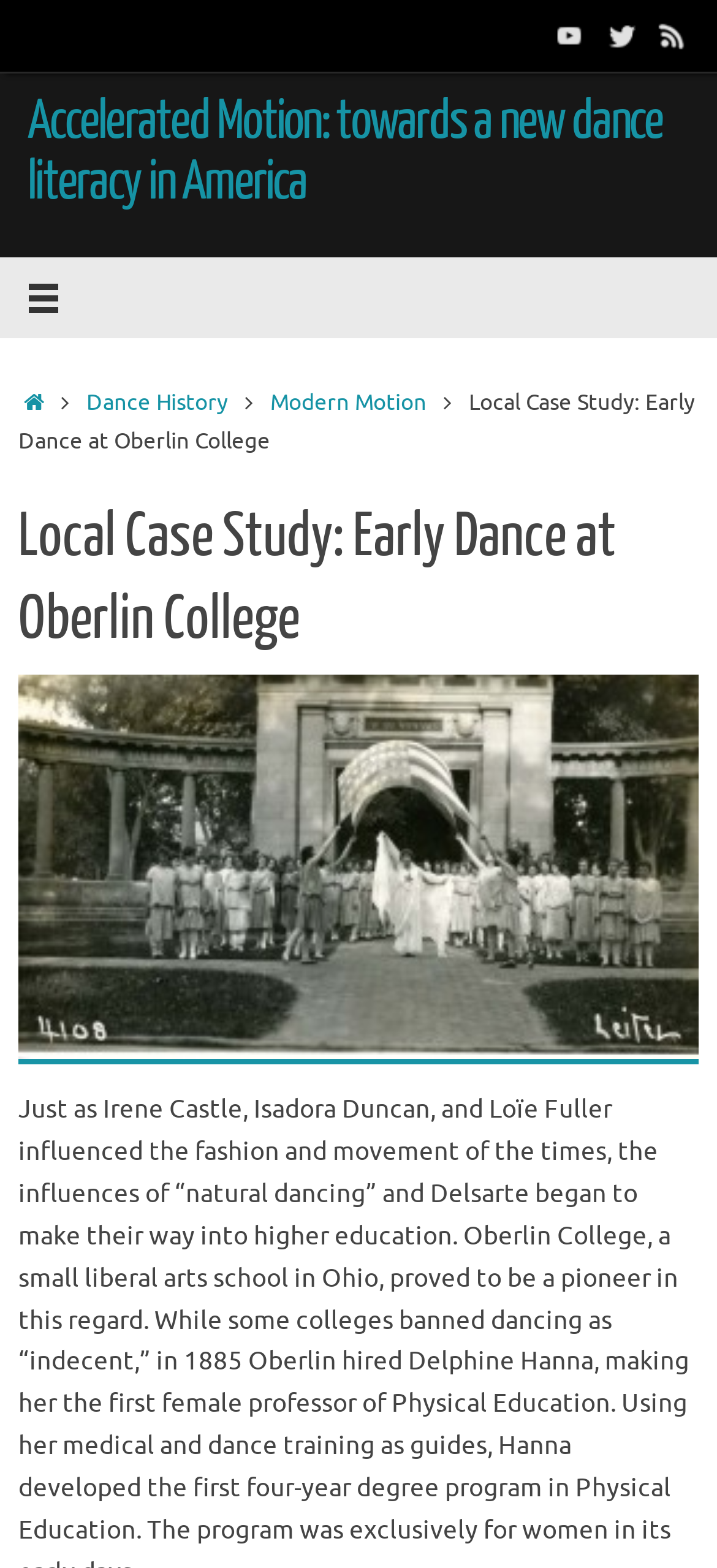Using the information in the image, give a comprehensive answer to the question: 
What is the subject of the image on the webpage?

The image on the webpage is a photograph of people dancing in front of Oberlin's Memorial Arch, which is likely related to the topic of early dance at Oberlin College and provides a visual representation of the subject matter.